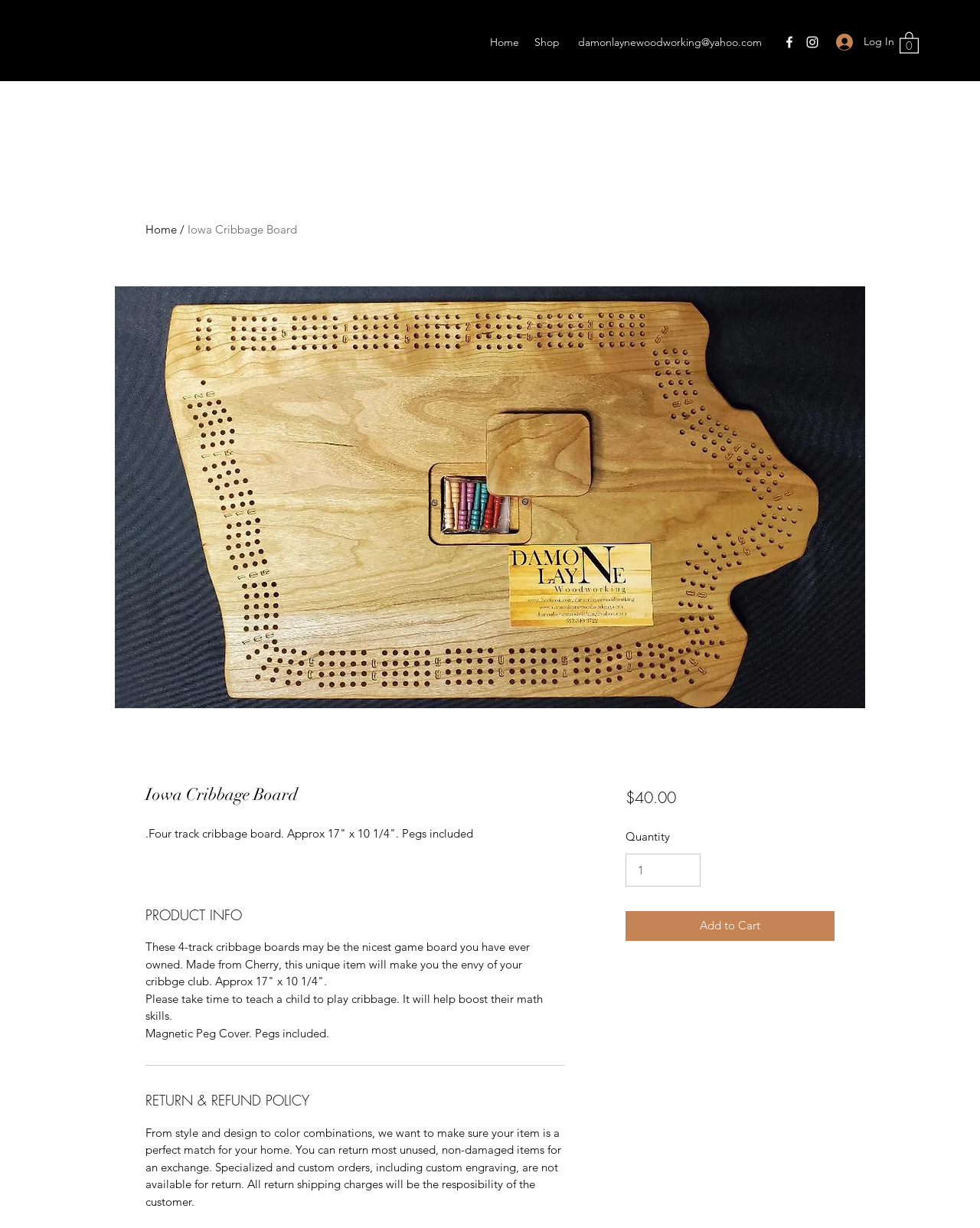Determine the bounding box coordinates of the target area to click to execute the following instruction: "Change the Quantity."

[0.638, 0.695, 0.715, 0.722]